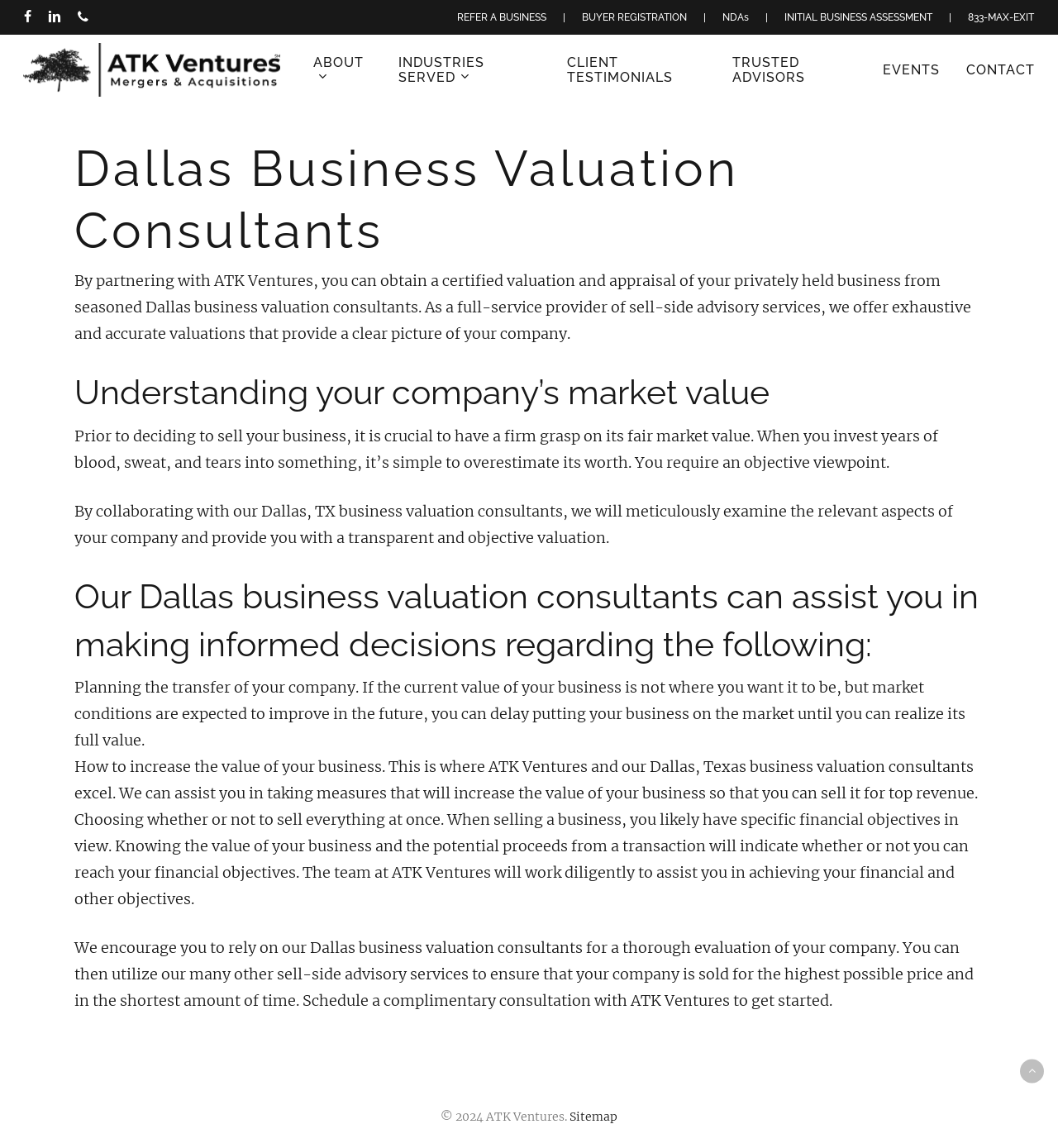Extract the bounding box coordinates for the UI element described as: "NDAs".

[0.683, 0.007, 0.708, 0.023]